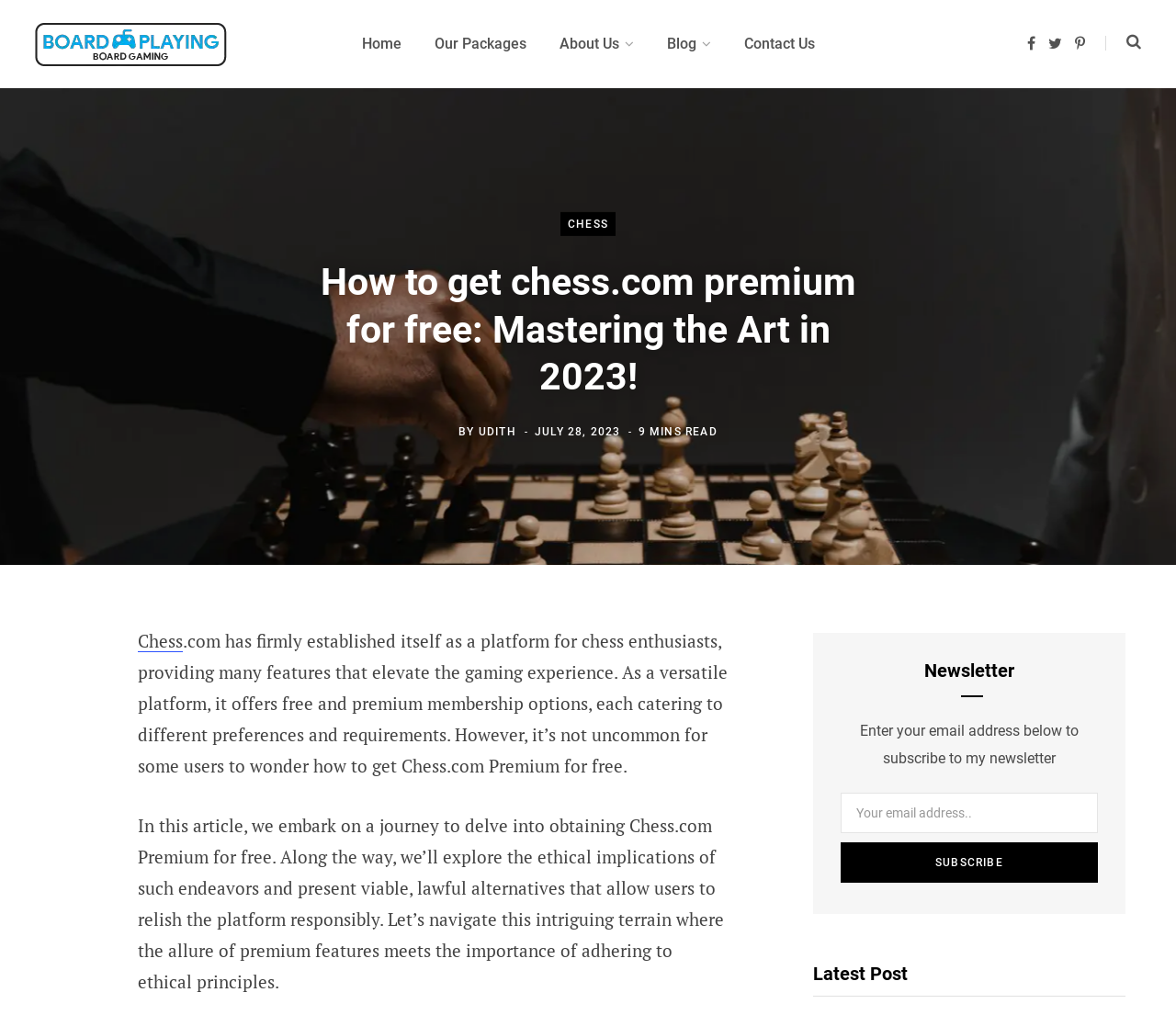Give a one-word or short phrase answer to the question: 
What is the topic of this article?

Chess.com Premium